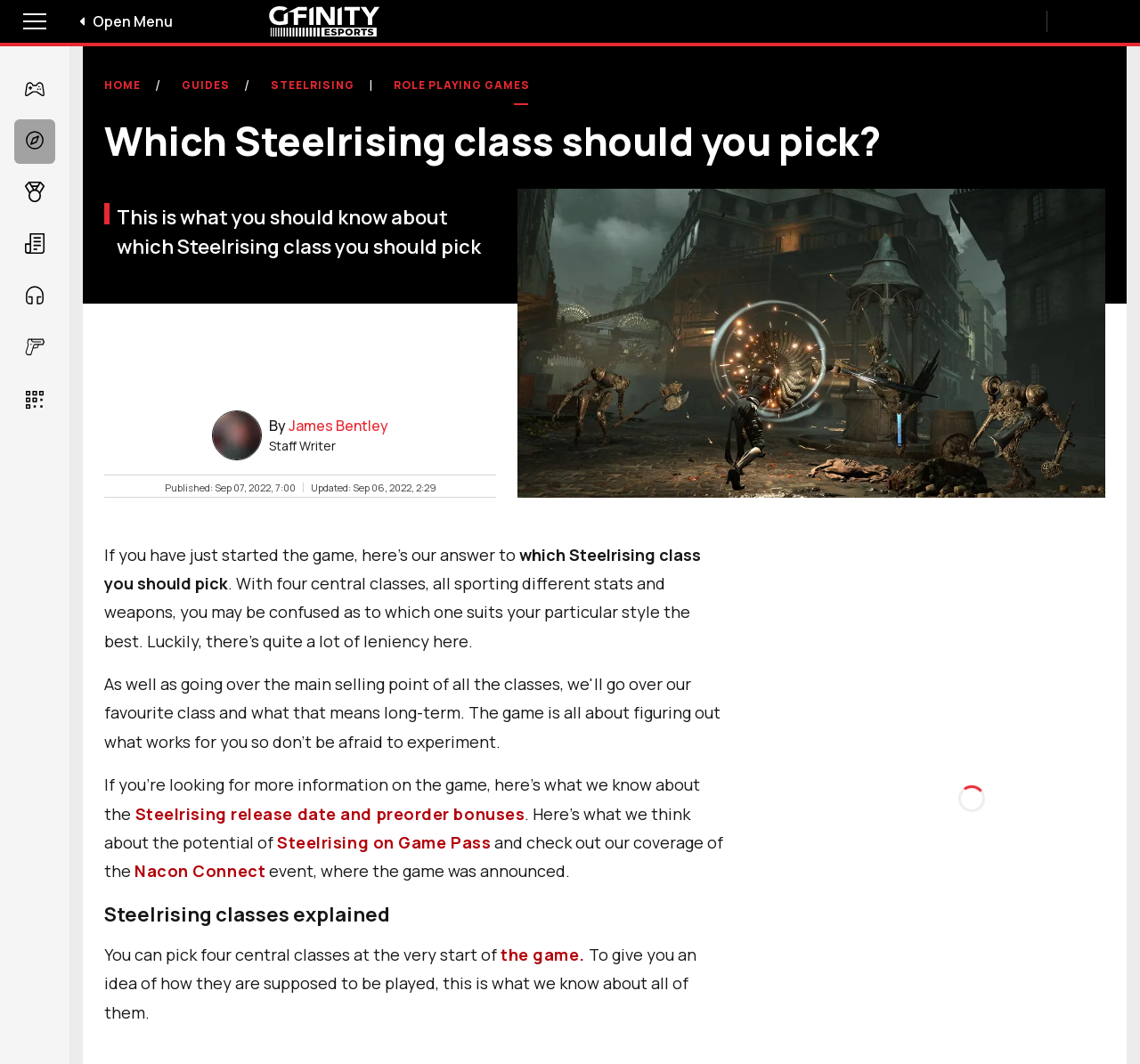What is the logo on the top left corner of the webpage?
Provide a detailed and extensive answer to the question.

The logo is located at the top left corner of the webpage, with a bounding box of [0.236, 0.006, 0.333, 0.035]. It is an image element with the description 'Gfinity Esports logo'.